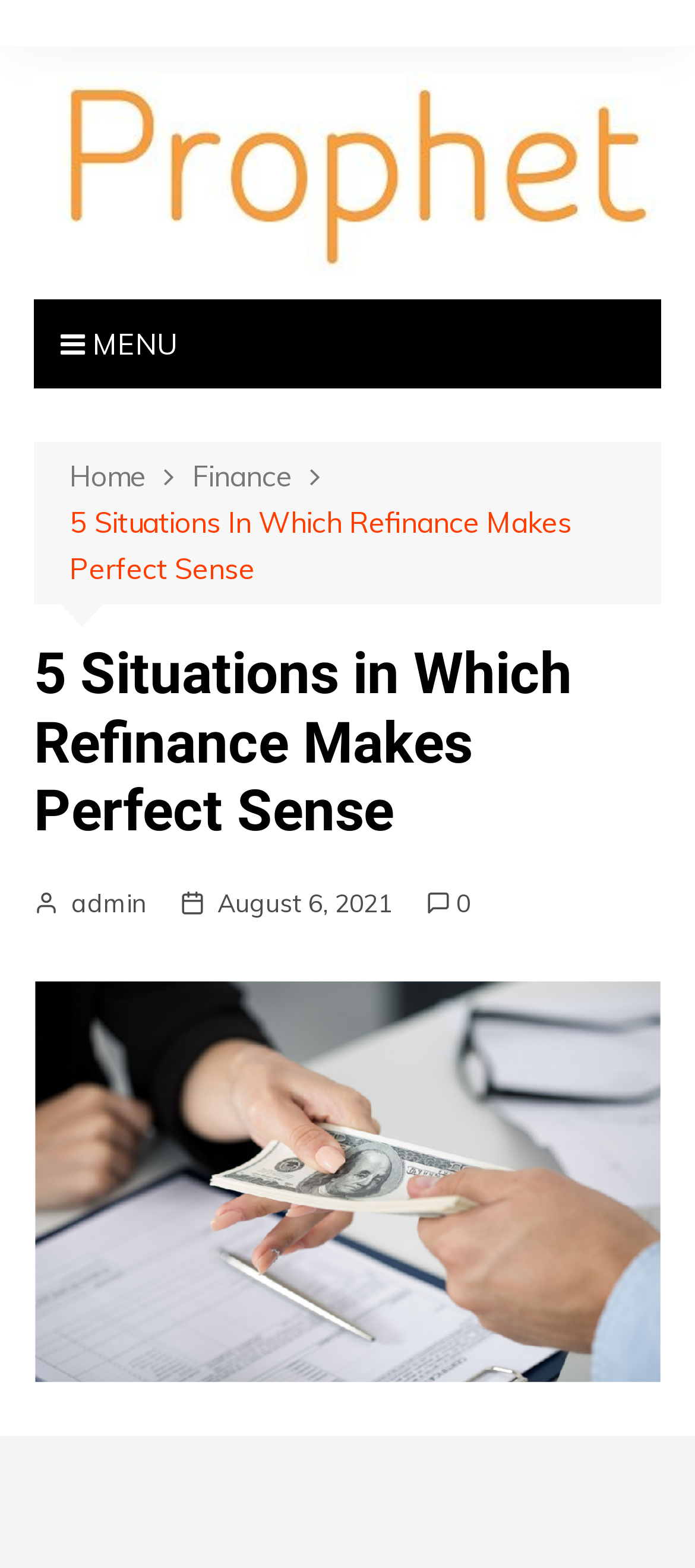Locate the bounding box coordinates of the clickable region necessary to complete the following instruction: "read article about 5 situations in which refinance makes perfect sense". Provide the coordinates in the format of four float numbers between 0 and 1, i.e., [left, top, right, bottom].

[0.048, 0.74, 0.952, 0.762]